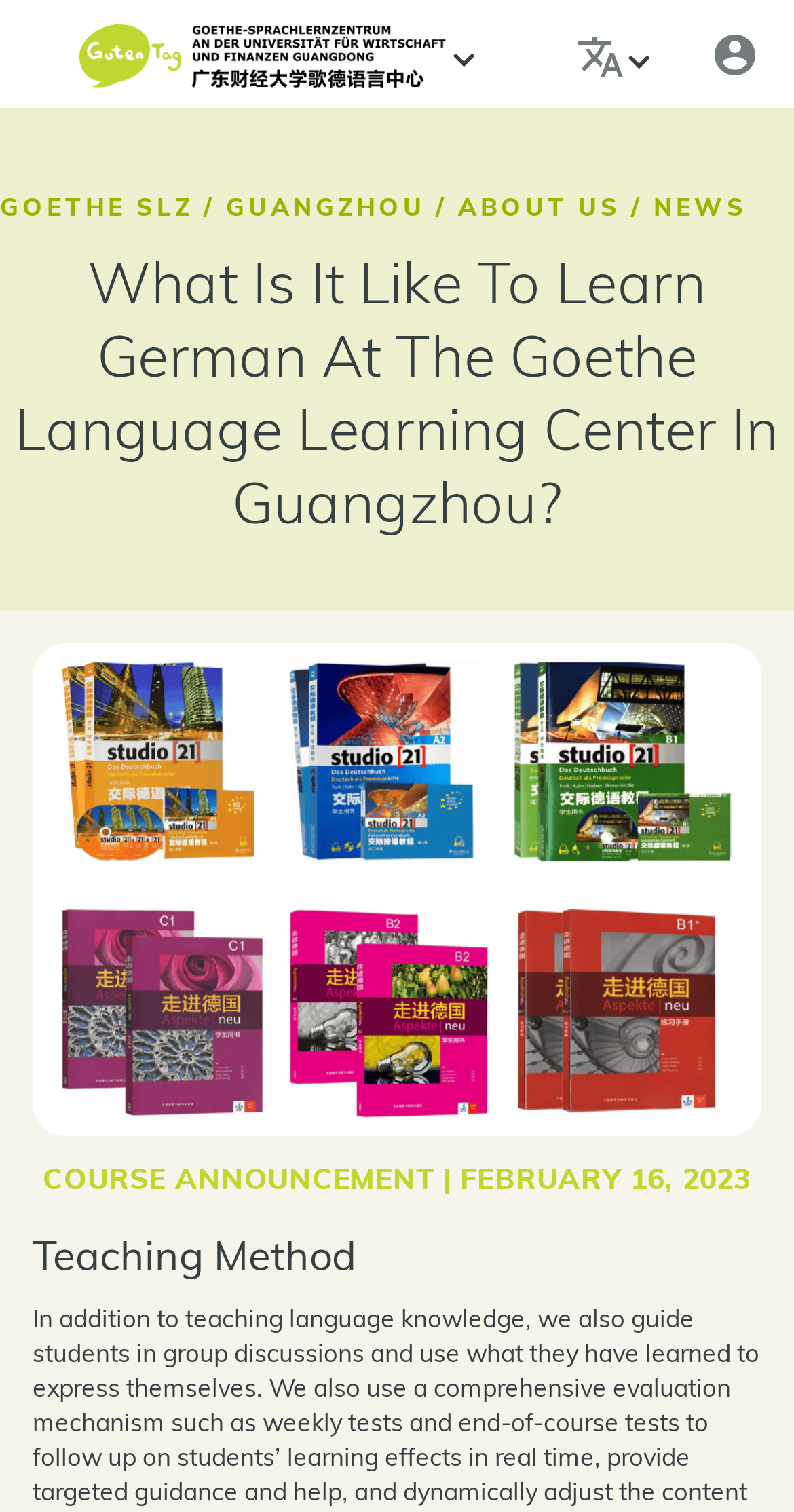What is the topmost link on the webpage?
Respond to the question with a single word or phrase according to the image.

GOETHE SLZ